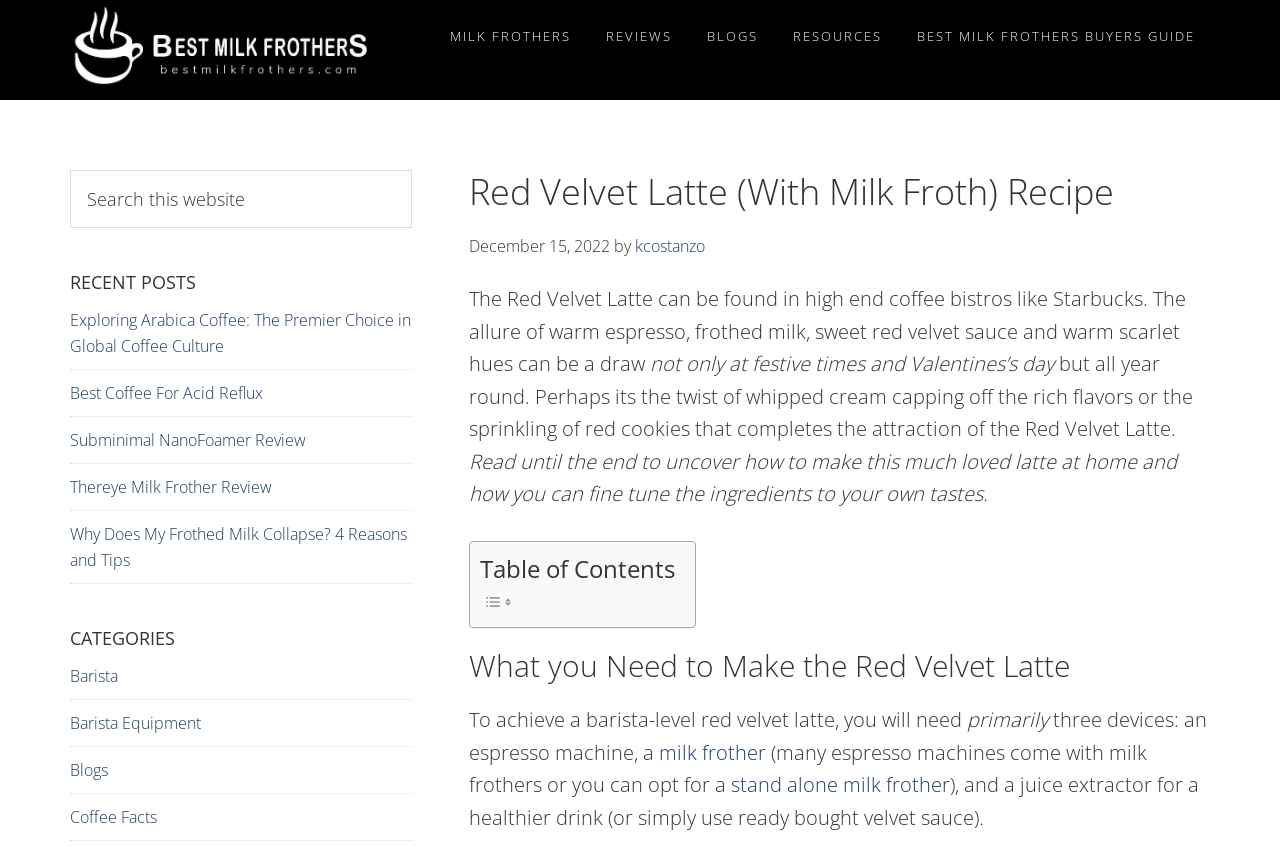Using the provided description: "Hialeah Beach", find the bounding box coordinates of the corresponding UI element. The output should be four float numbers between 0 and 1, in the format [left, top, right, bottom].

None